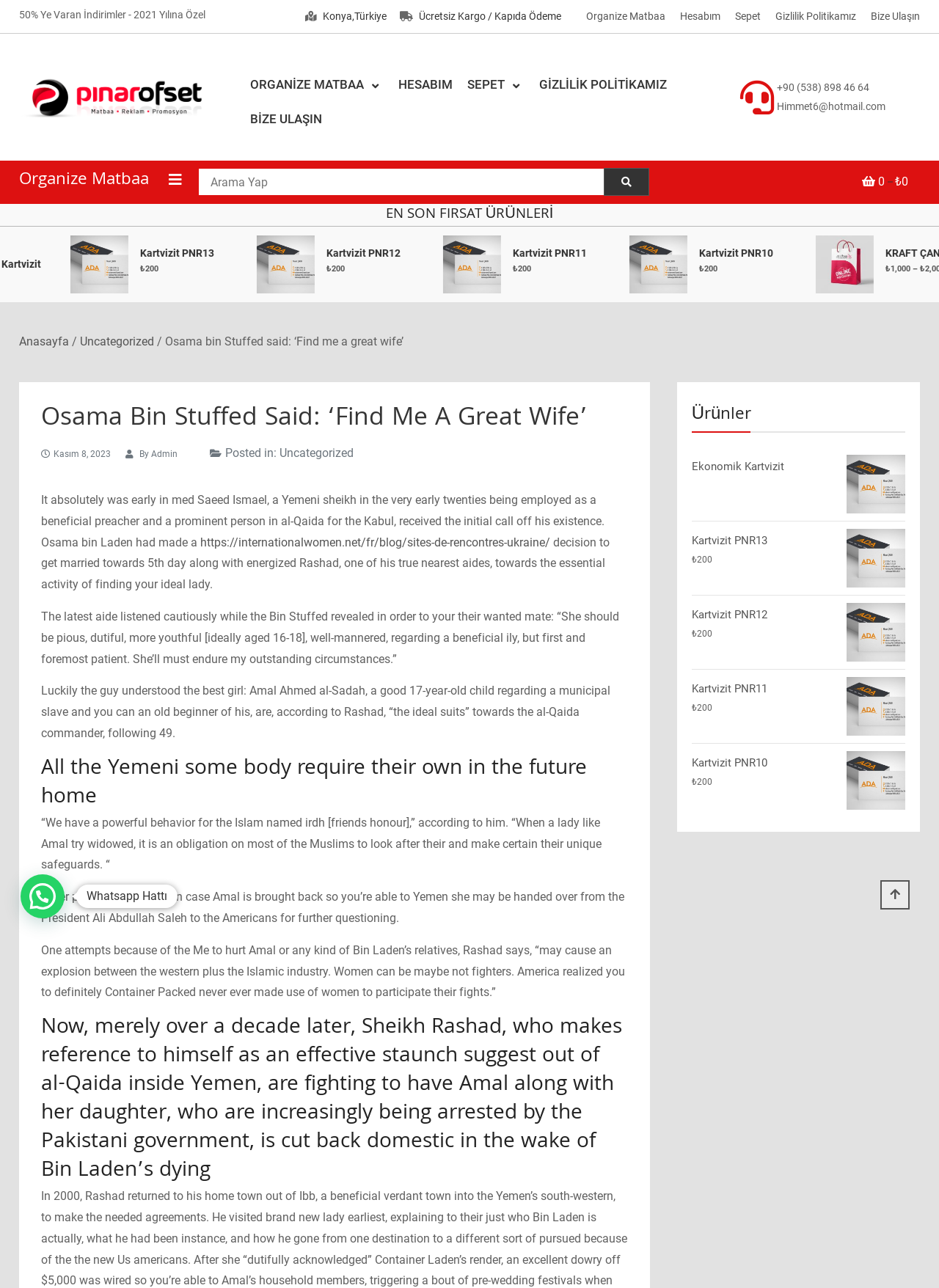What is the author of the article about Osama bin Laden?
Carefully examine the image and provide a detailed answer to the question.

I found the answer by looking at the article about Osama bin Laden, where it says 'Posted by Admin'. The author of the article is Admin.